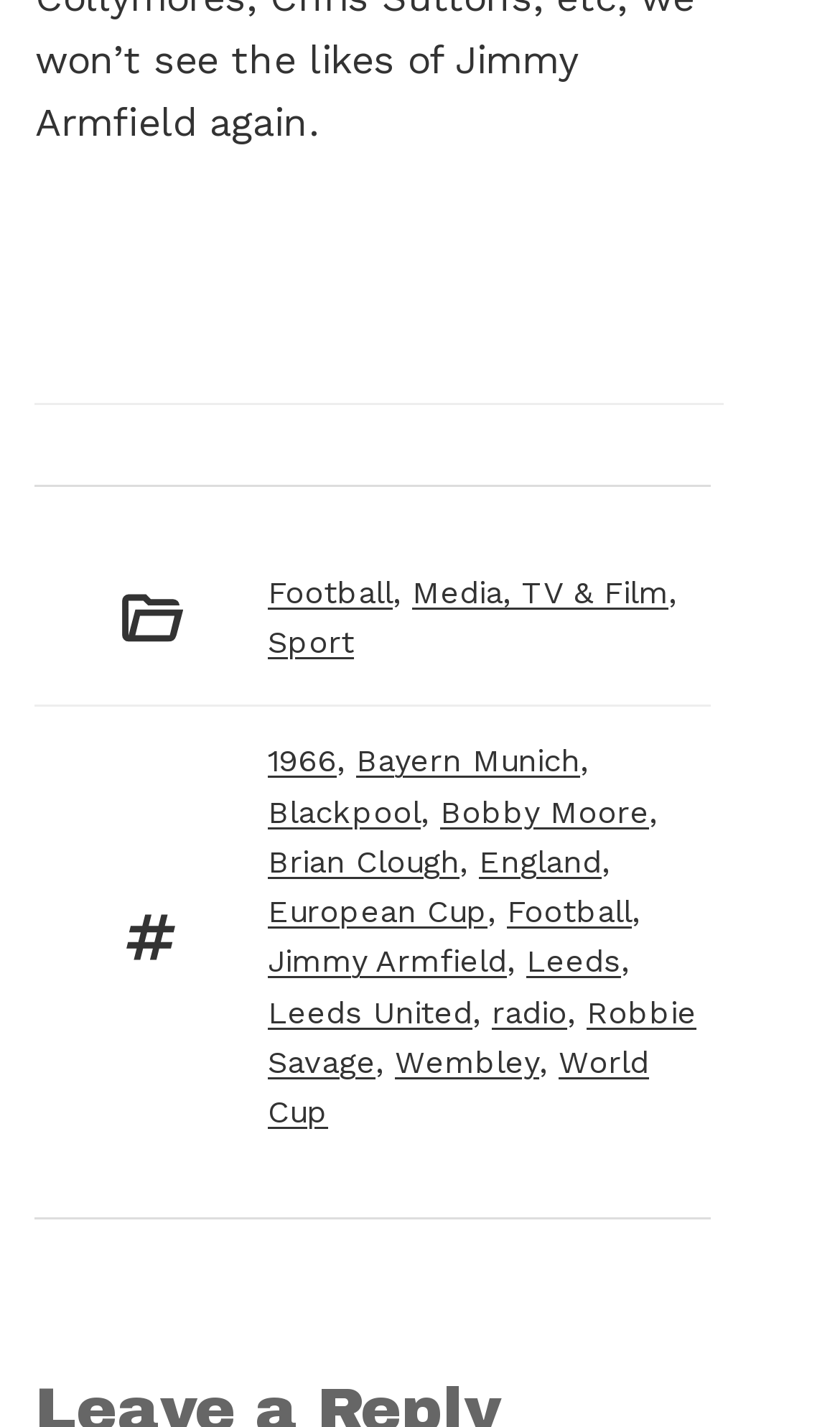Given the following UI element description: "Media, TV & Film", find the bounding box coordinates in the webpage screenshot.

[0.491, 0.402, 0.796, 0.429]